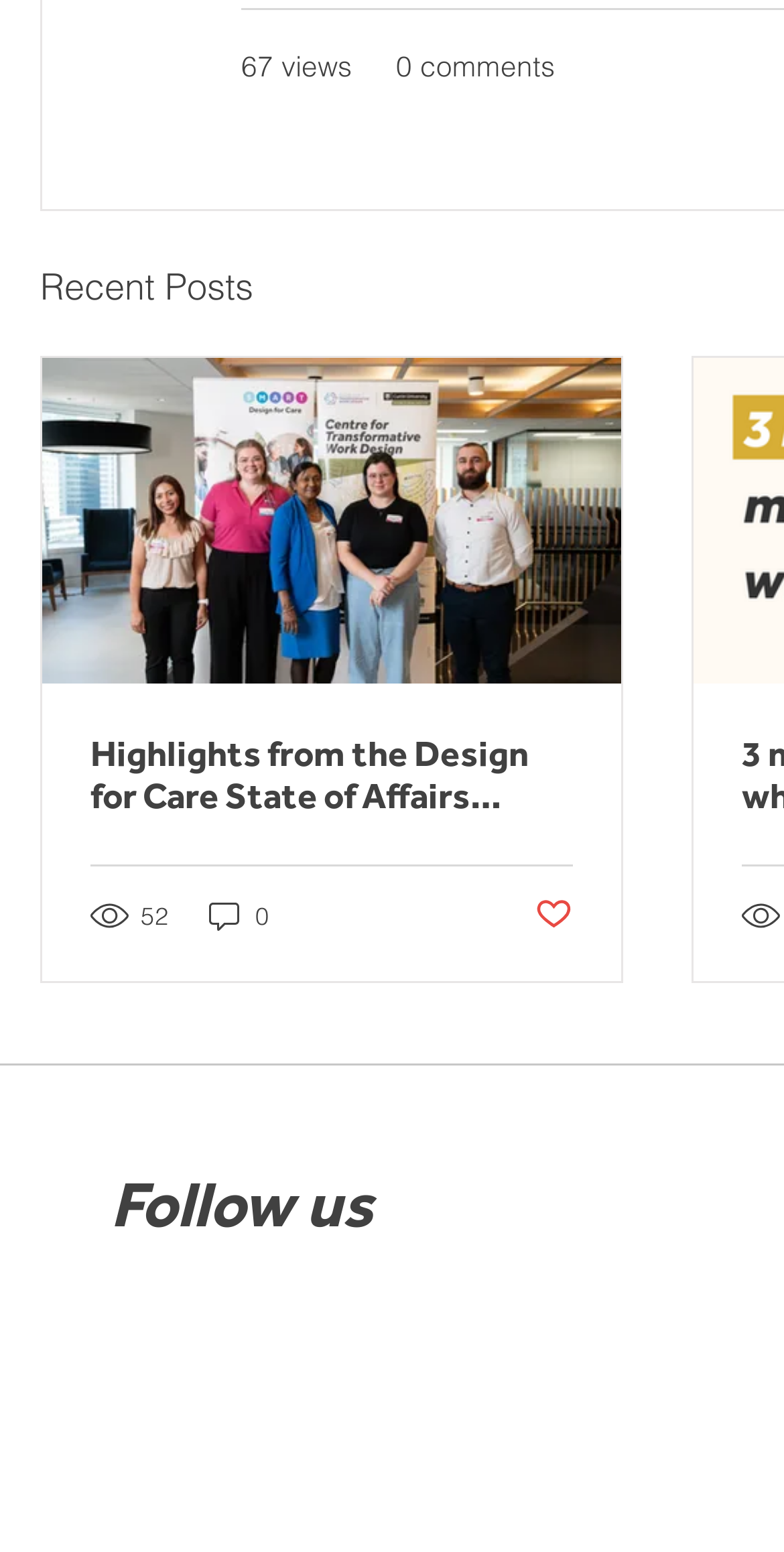Bounding box coordinates should be provided in the format (top-left x, top-left y, bottom-right x, bottom-right y) with all values between 0 and 1. Identify the bounding box for this UI element: Post not marked as liked

[0.682, 0.576, 0.731, 0.603]